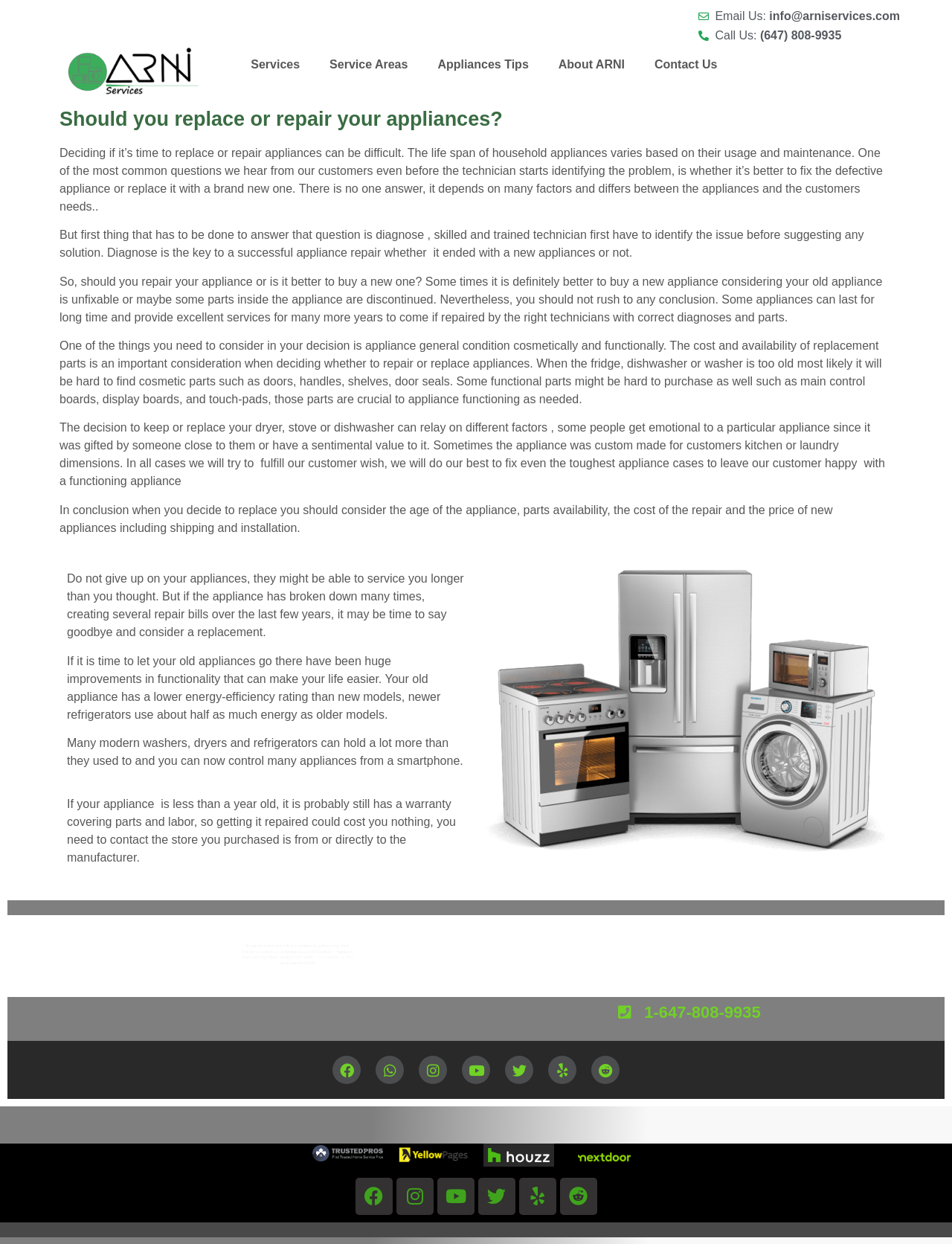Please identify the bounding box coordinates of the area I need to click to accomplish the following instruction: "View services".

[0.248, 0.038, 0.331, 0.066]